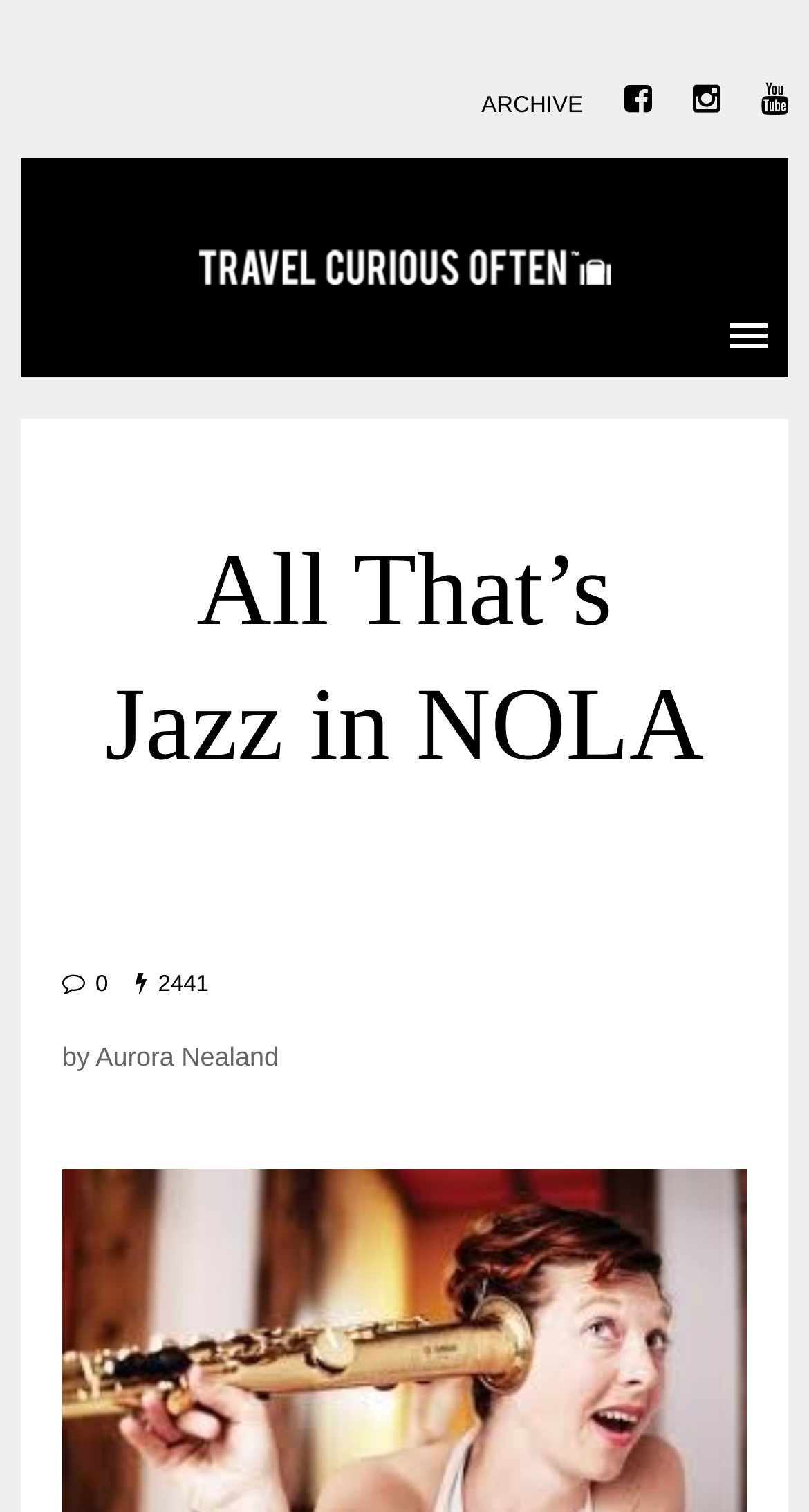How many links are in the top navigation bar?
Using the visual information from the image, give a one-word or short-phrase answer.

4